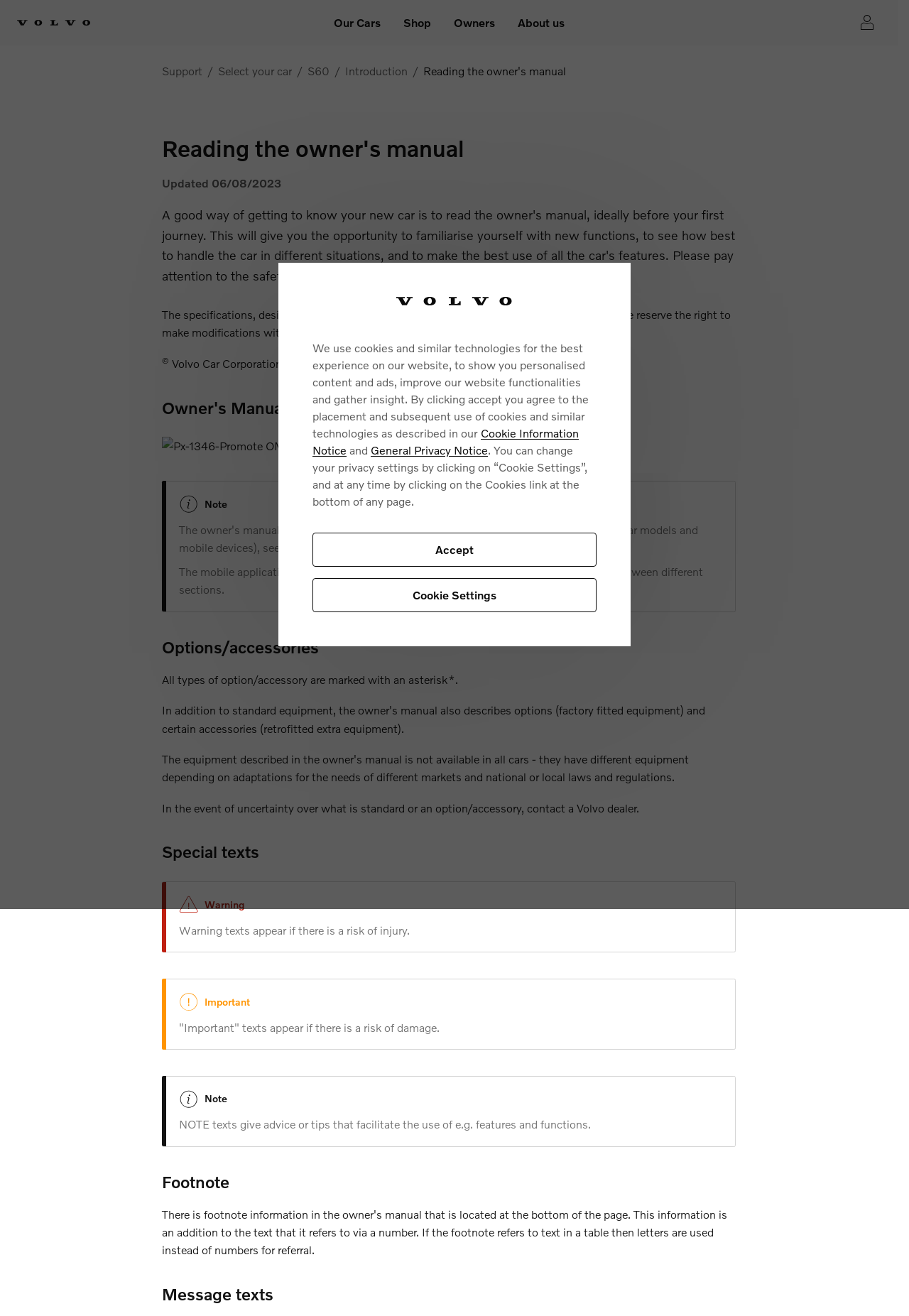Could you determine the bounding box coordinates of the clickable element to complete the instruction: "Select the Our Cars button"? Provide the coordinates as four float numbers between 0 and 1, i.e., [left, top, right, bottom].

[0.361, 0.006, 0.425, 0.028]